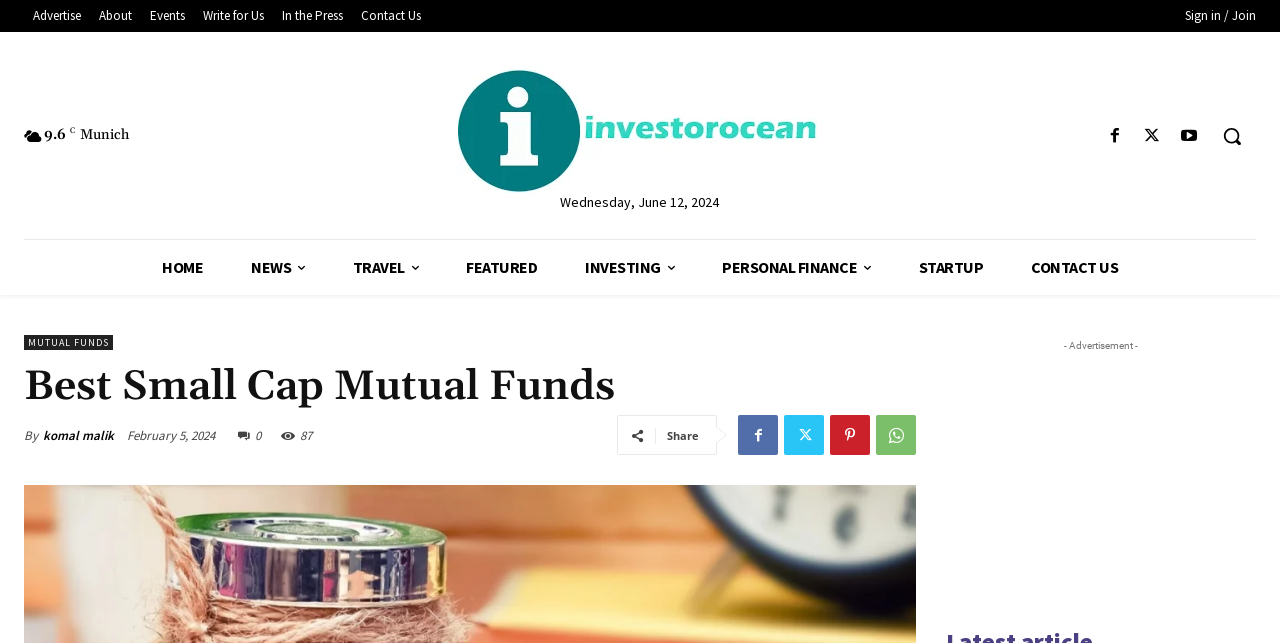Please determine the bounding box coordinates of the element's region to click in order to carry out the following instruction: "Visit the 'MUTUAL FUNDS' page". The coordinates should be four float numbers between 0 and 1, i.e., [left, top, right, bottom].

[0.019, 0.521, 0.088, 0.545]